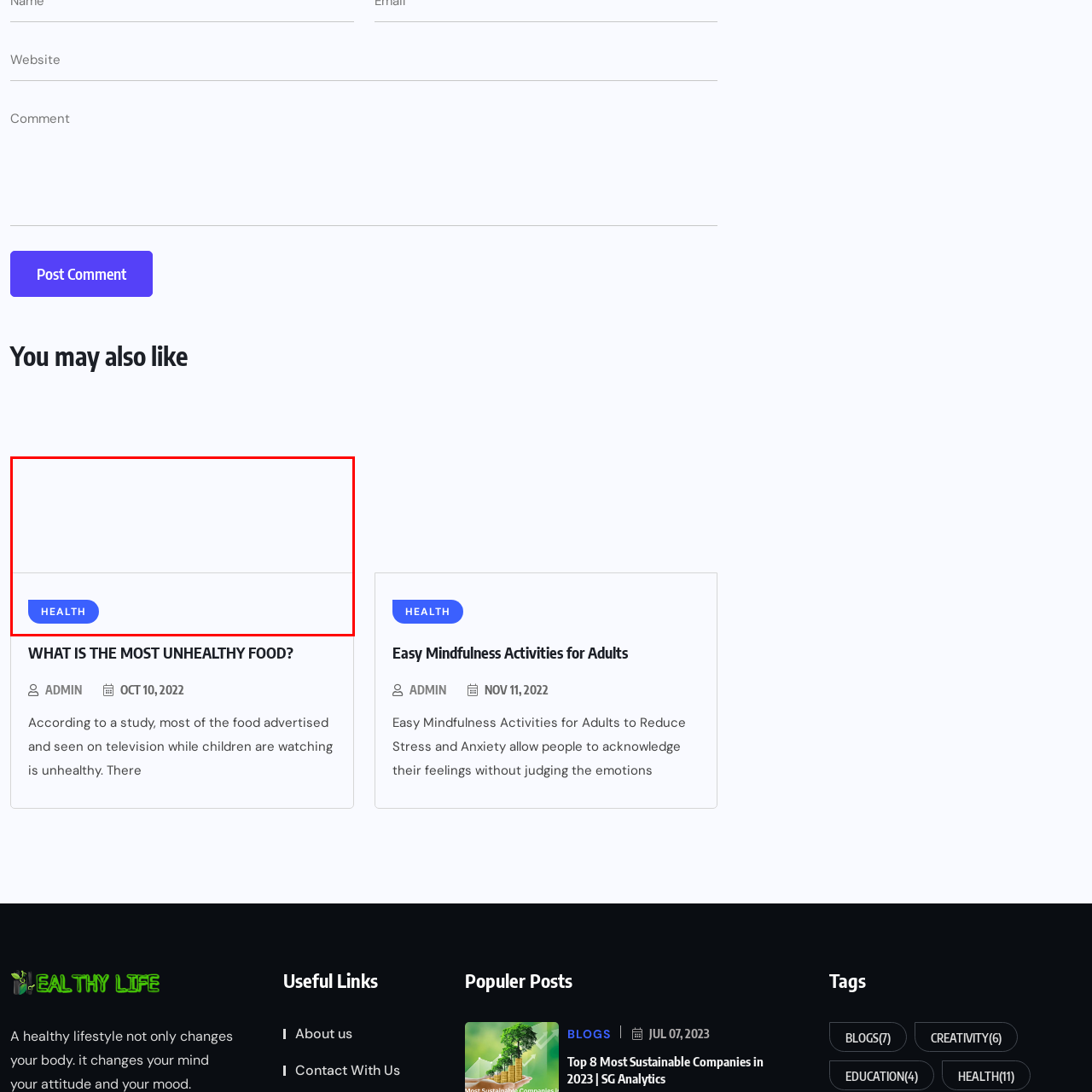What shape is the button designed in?
Look closely at the area highlighted by the red bounding box and give a detailed response to the question.

The caption describes the button as having a rounded shape, which contributes to its clean and modern design.